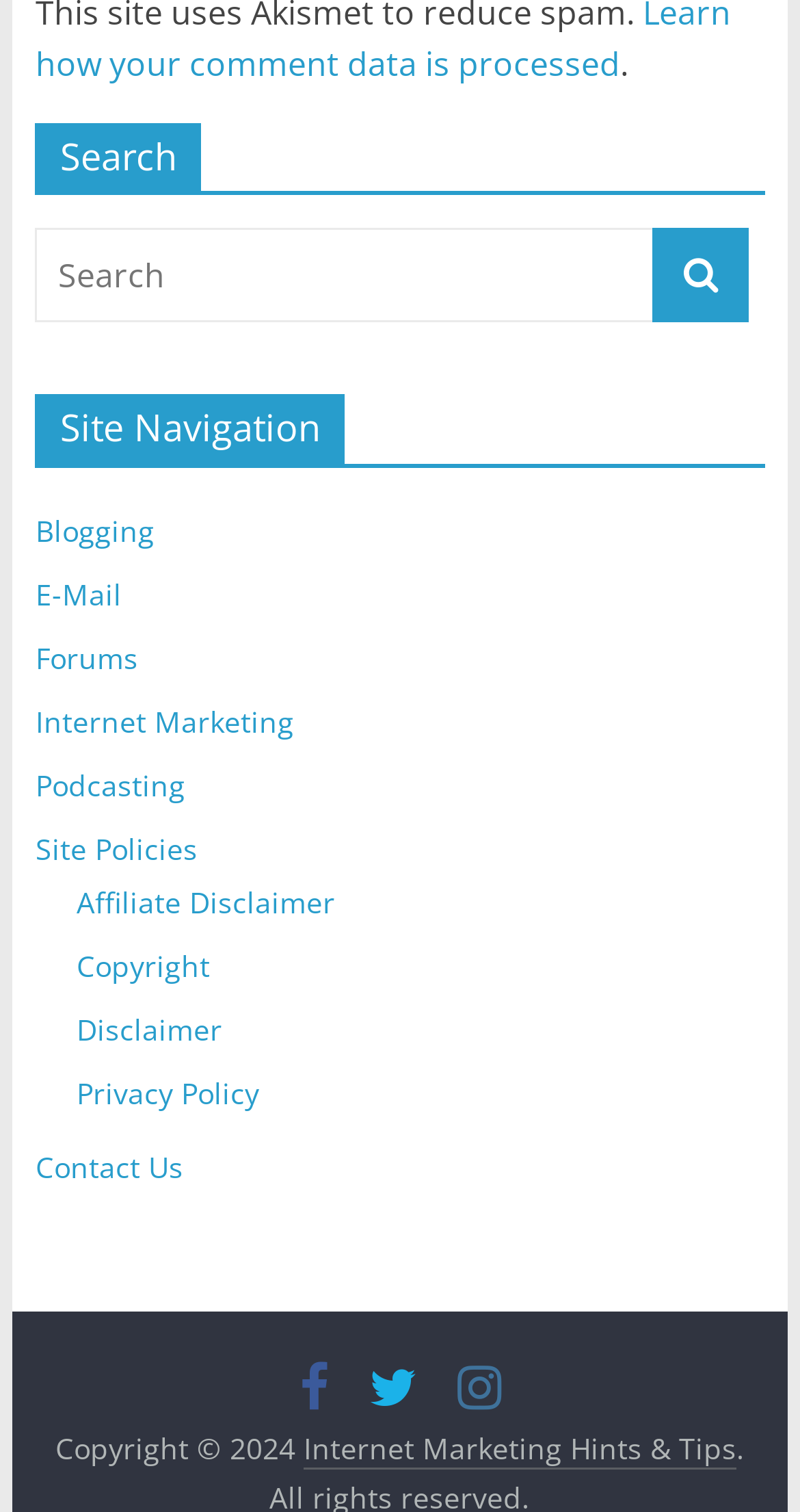Please locate the bounding box coordinates of the element that needs to be clicked to achieve the following instruction: "Go to Blogging". The coordinates should be four float numbers between 0 and 1, i.e., [left, top, right, bottom].

[0.044, 0.338, 0.193, 0.364]